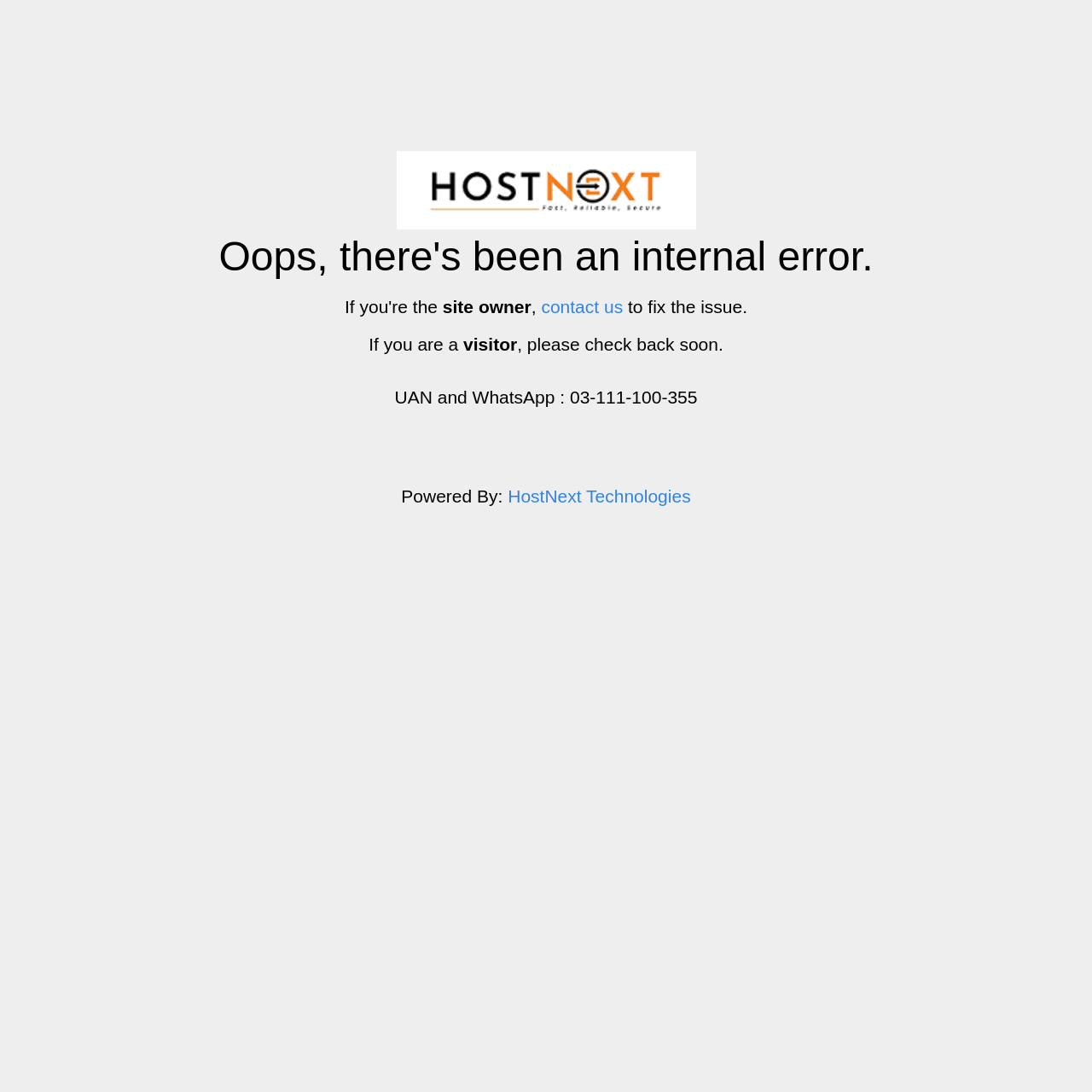Who is the technology provider for the webpage?
From the details in the image, answer the question comprehensively.

The webpage has a text 'Powered By:' followed by a link 'HostNext Technologies', which suggests that HostNext Technologies is the technology provider or platform used to host the webpage.